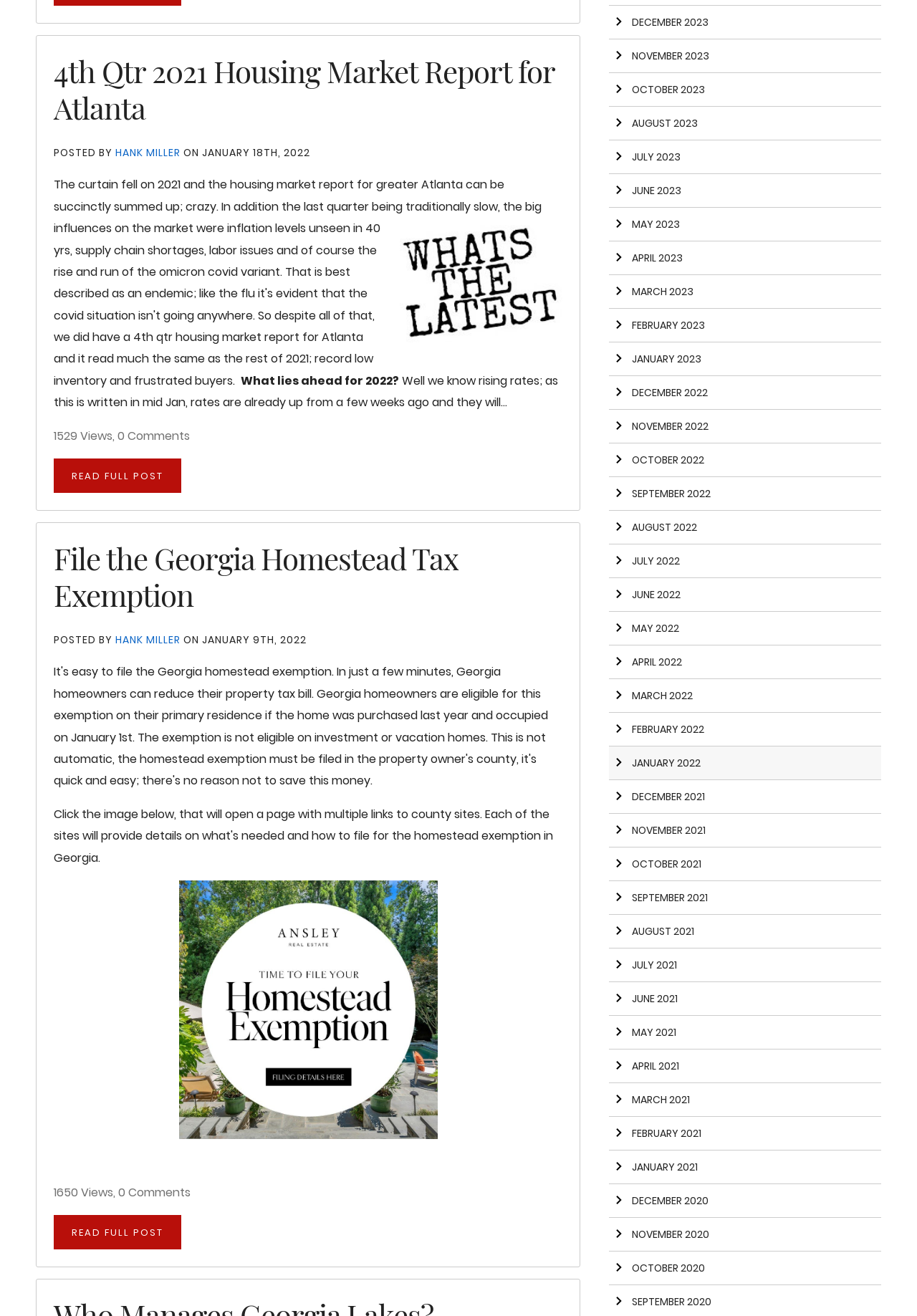How many months are listed in the webpage?
Please provide a single word or phrase based on the screenshot.

24